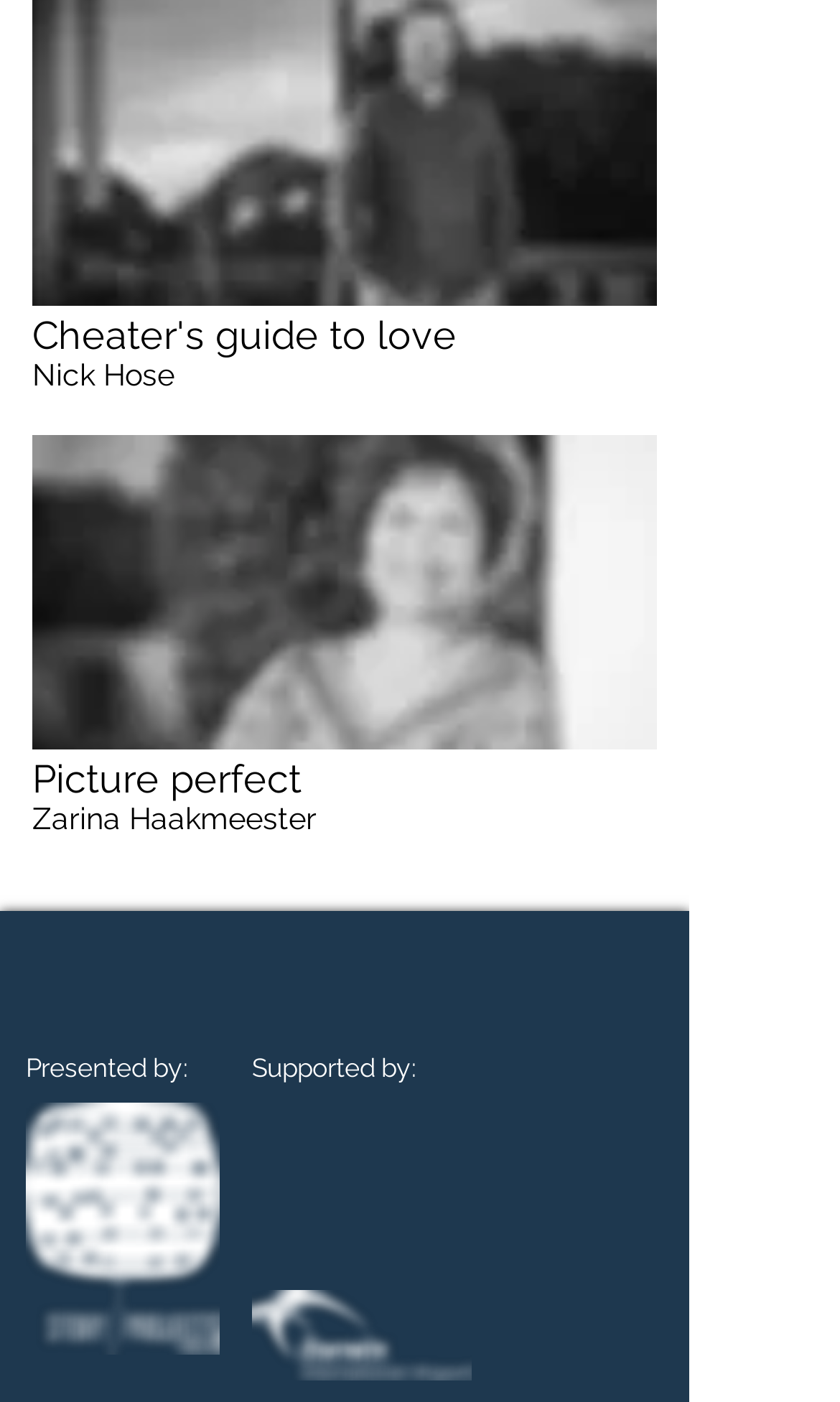Can you find the bounding box coordinates for the UI element given this description: "aria-label="Sign up to our newsletter""? Provide the coordinates as four float numbers between 0 and 1: [left, top, right, bottom].

[0.508, 0.719, 0.585, 0.765]